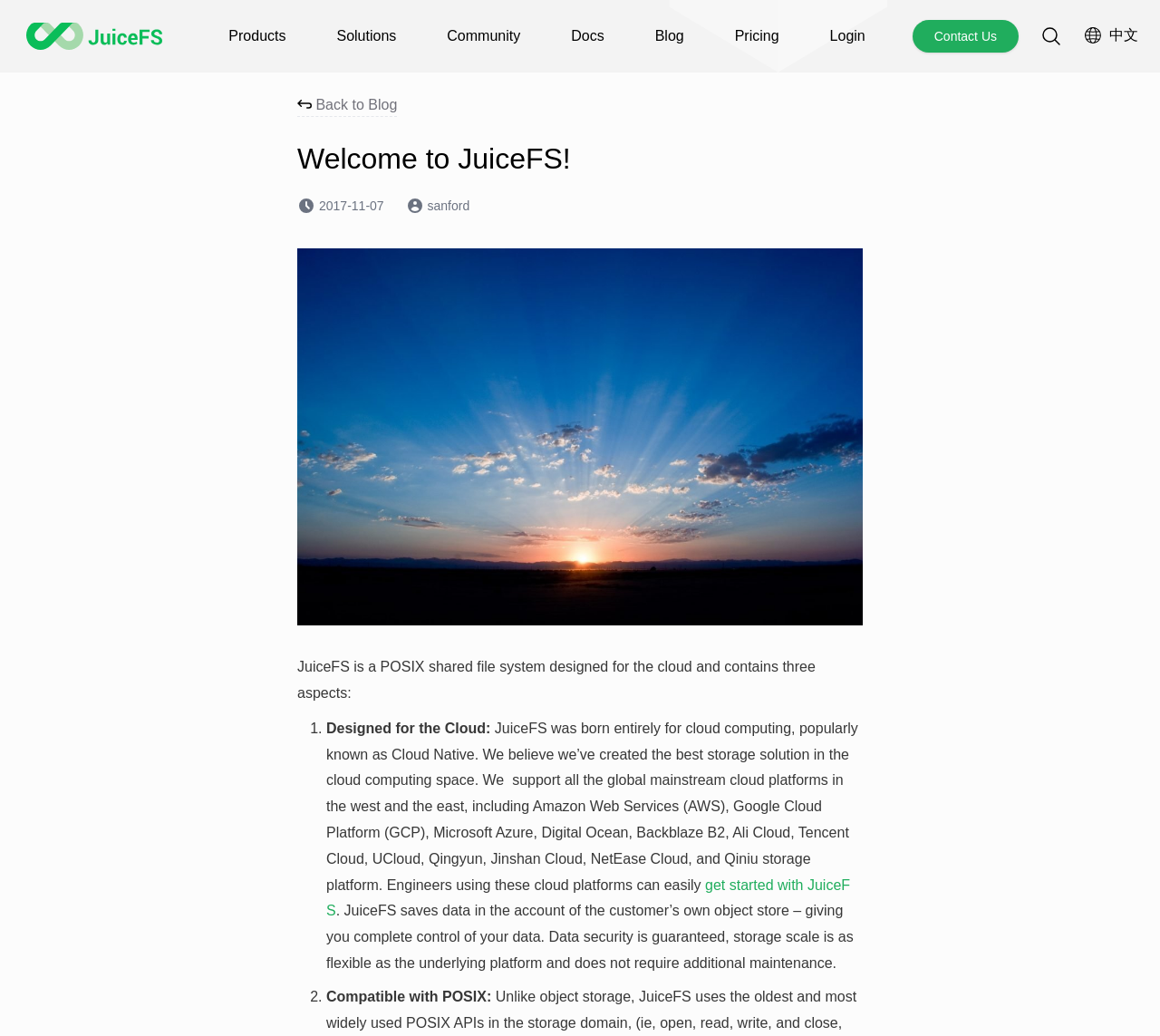Locate the bounding box coordinates of the area that needs to be clicked to fulfill the following instruction: "Click the JuiceFS LOGO". The coordinates should be in the format of four float numbers between 0 and 1, namely [left, top, right, bottom].

[0.019, 0.018, 0.144, 0.052]